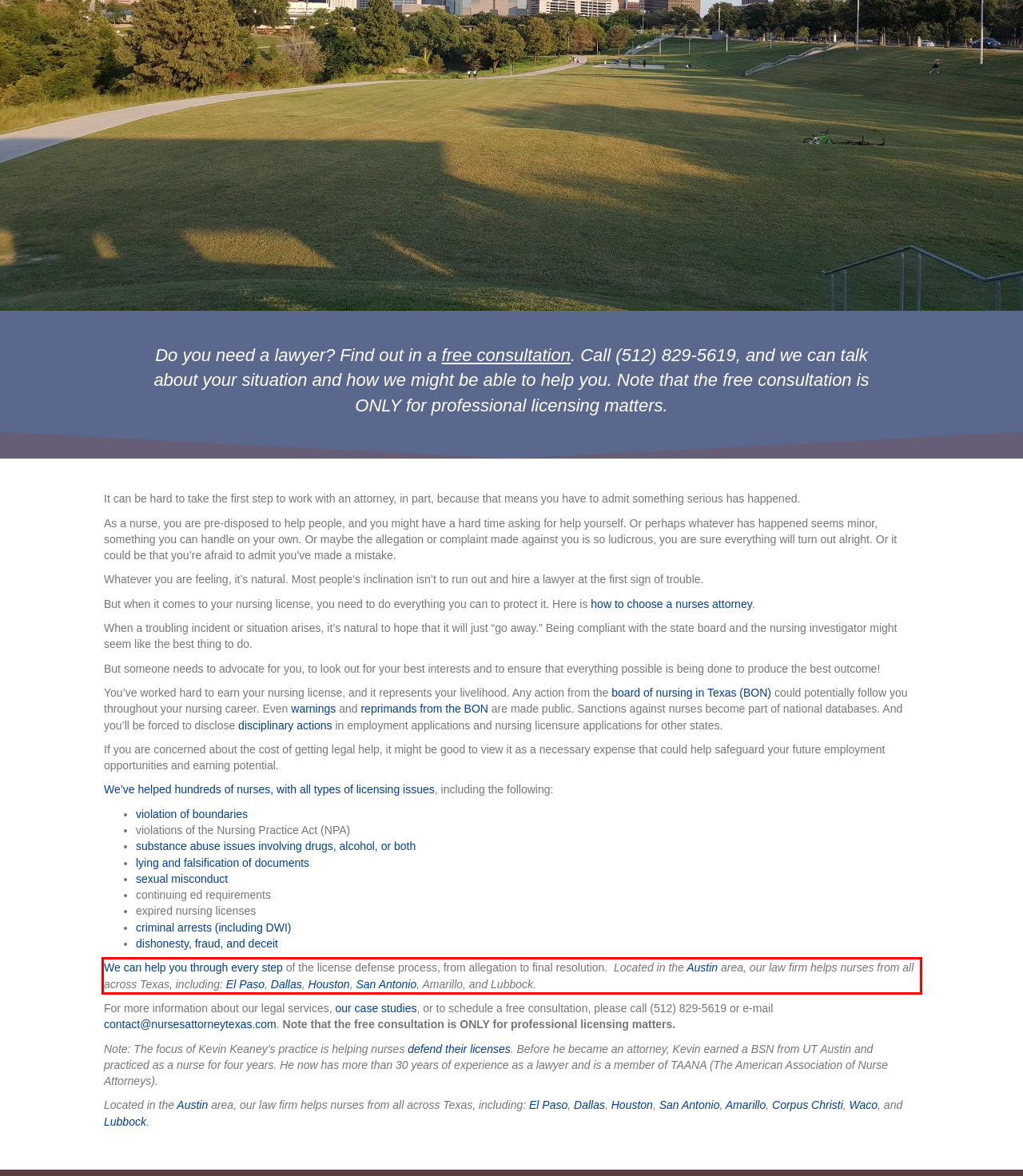From the provided screenshot, extract the text content that is enclosed within the red bounding box.

We can help you through every step of the license defense process, from allegation to final resolution. Located in the Austin area, our law firm helps nurses from all across Texas, including: El Paso, Dallas, Houston, San Antonio, Amarillo, and Lubbock.